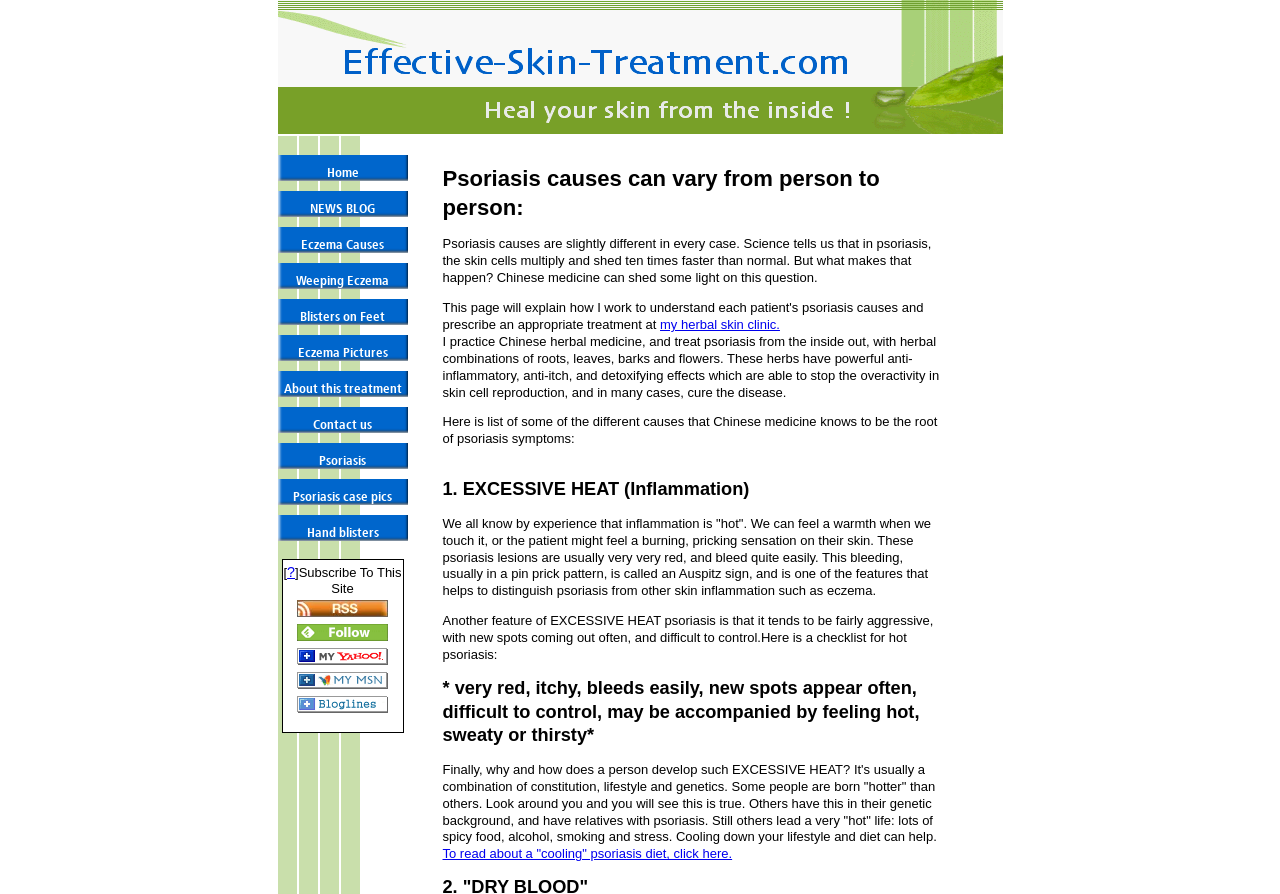What is the name of the clinic mentioned on the webpage?
Using the details from the image, give an elaborate explanation to answer the question.

The webpage mentions a clinic called 'my herbal skin clinic', which is likely to be the clinic of the herbal skin specialist who is the author of the webpage. This is indicated by the link to the clinic, which is mentioned in the paragraph that describes the specialist's treatment approach.